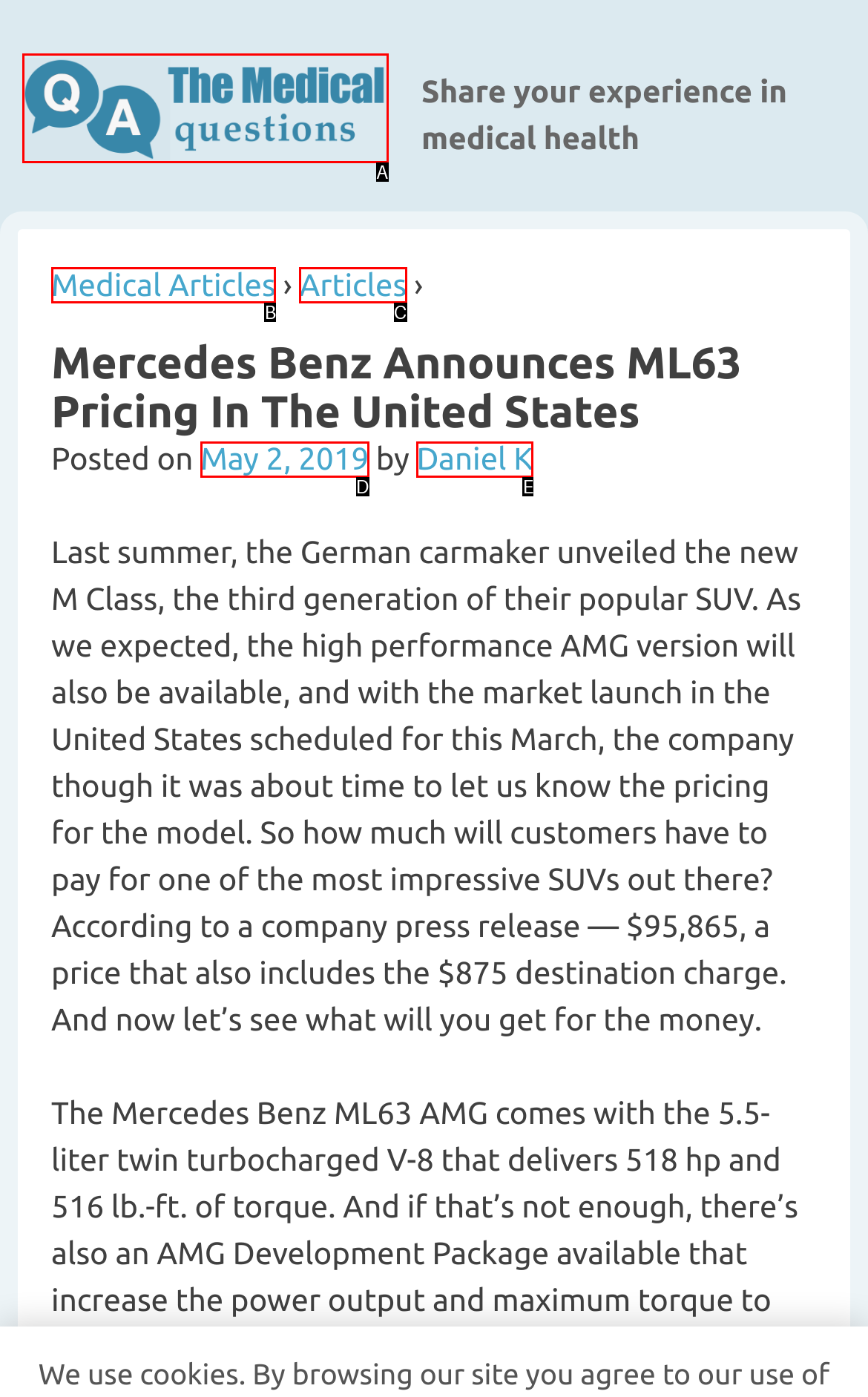Determine the HTML element that best aligns with the description: https://avgreview.com/instal-avg-uninstal-avg-and-main-problems
Answer with the appropriate letter from the listed options.

None